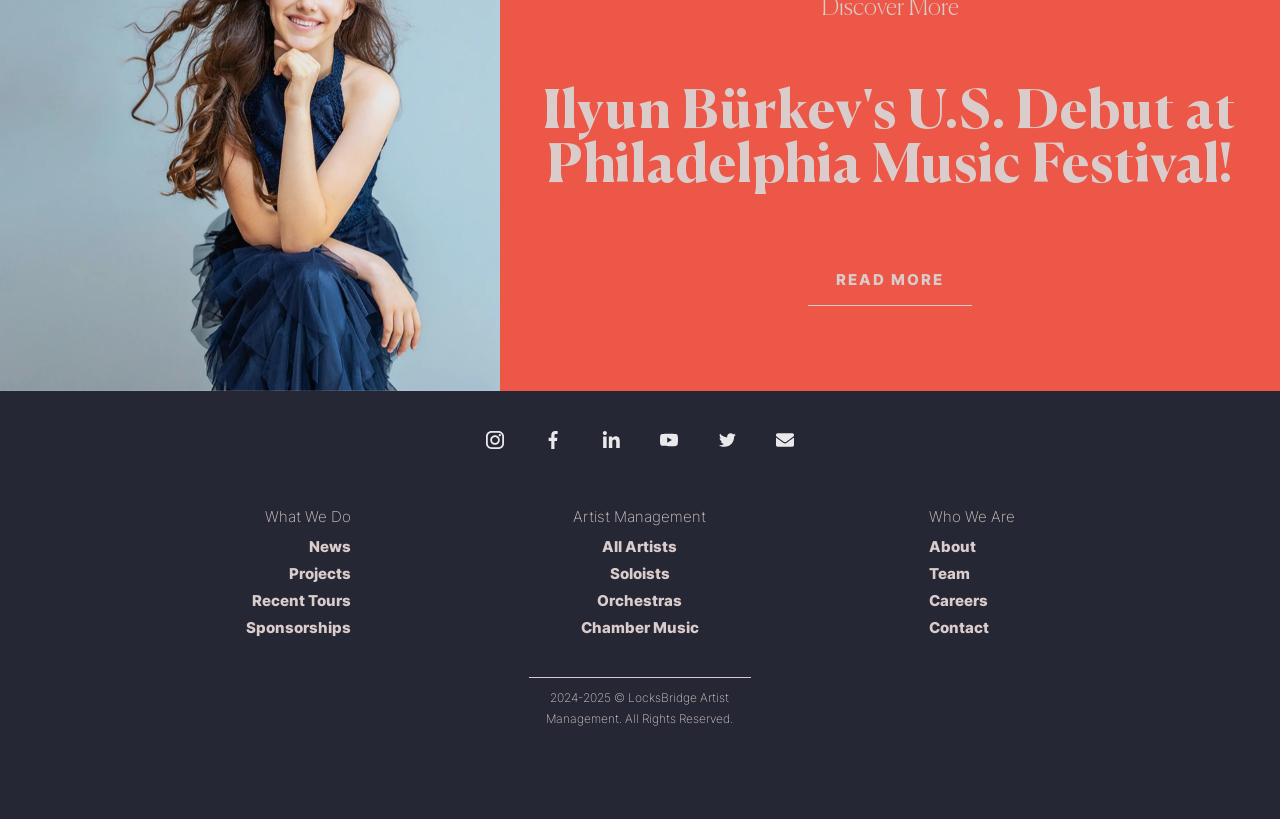Locate the bounding box coordinates of the area you need to click to fulfill this instruction: 'View All Artists'. The coordinates must be in the form of four float numbers ranging from 0 to 1: [left, top, right, bottom].

[0.471, 0.655, 0.529, 0.678]